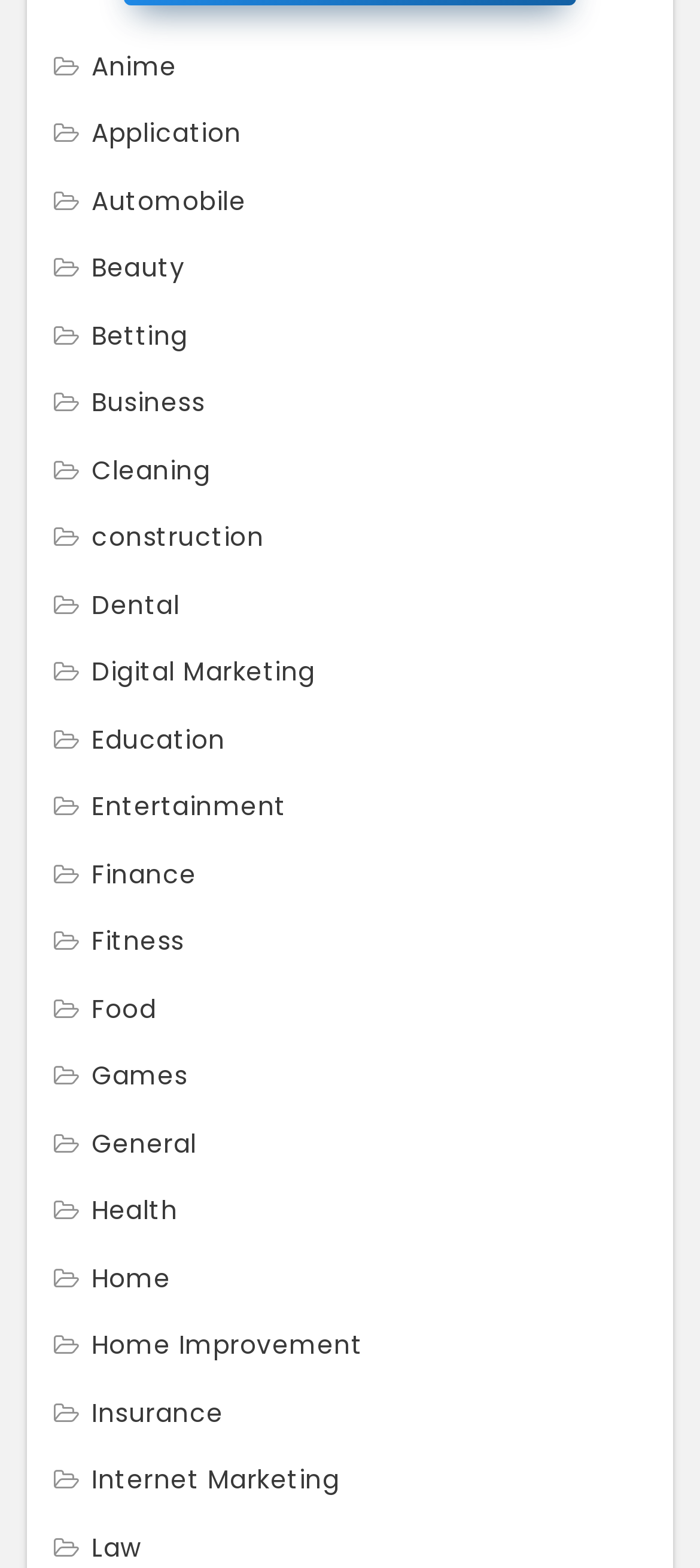Pinpoint the bounding box coordinates of the clickable area needed to execute the instruction: "Visit Triptipedia homepage". The coordinates should be specified as four float numbers between 0 and 1, i.e., [left, top, right, bottom].

None